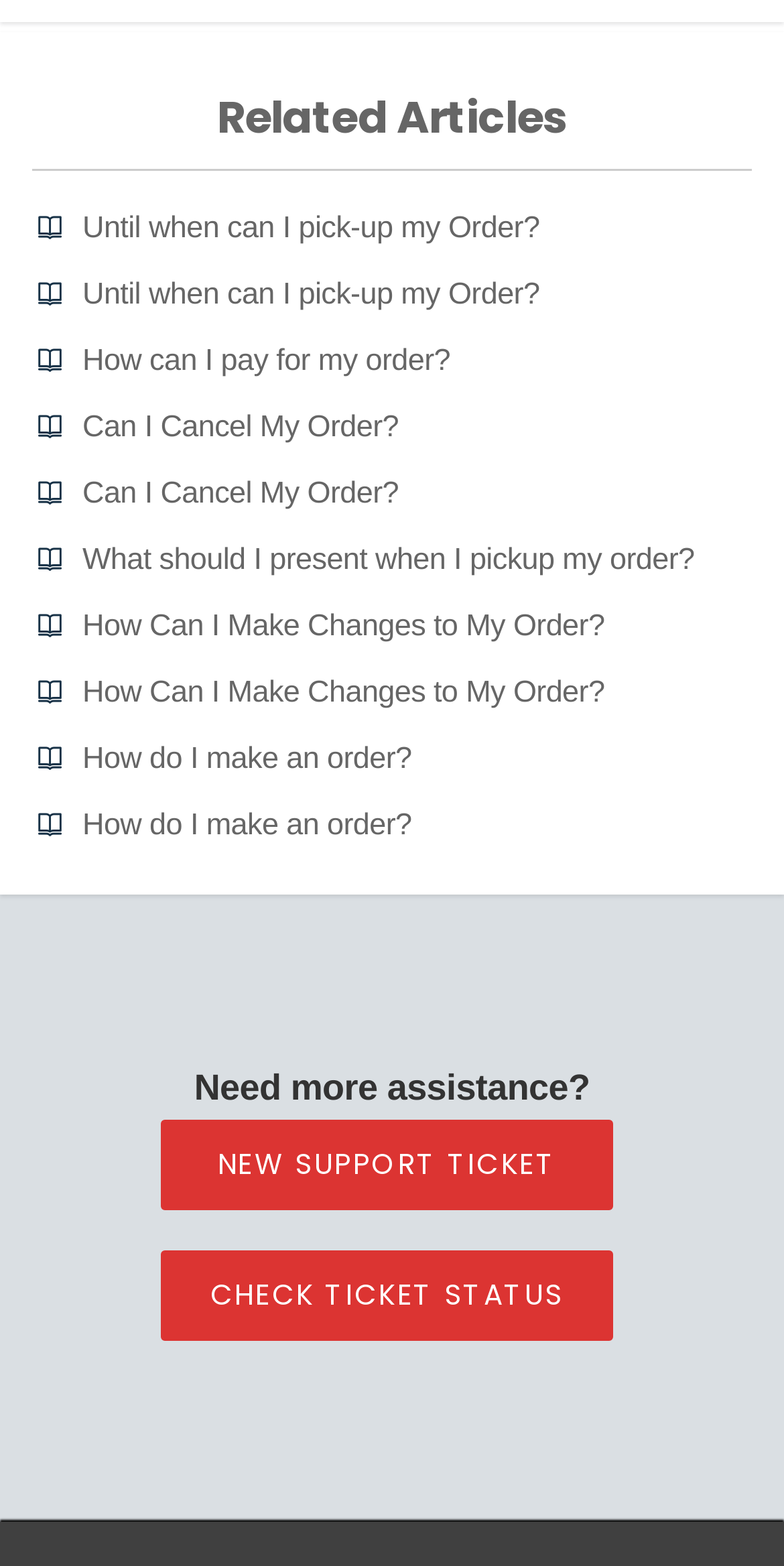With reference to the image, please provide a detailed answer to the following question: How many options are available for getting assistance?

There are two options available for getting assistance: 'New Support Ticket' and 'Check Ticket Status'. These options are presented as links and buttons under the heading 'Need more assistance?'.